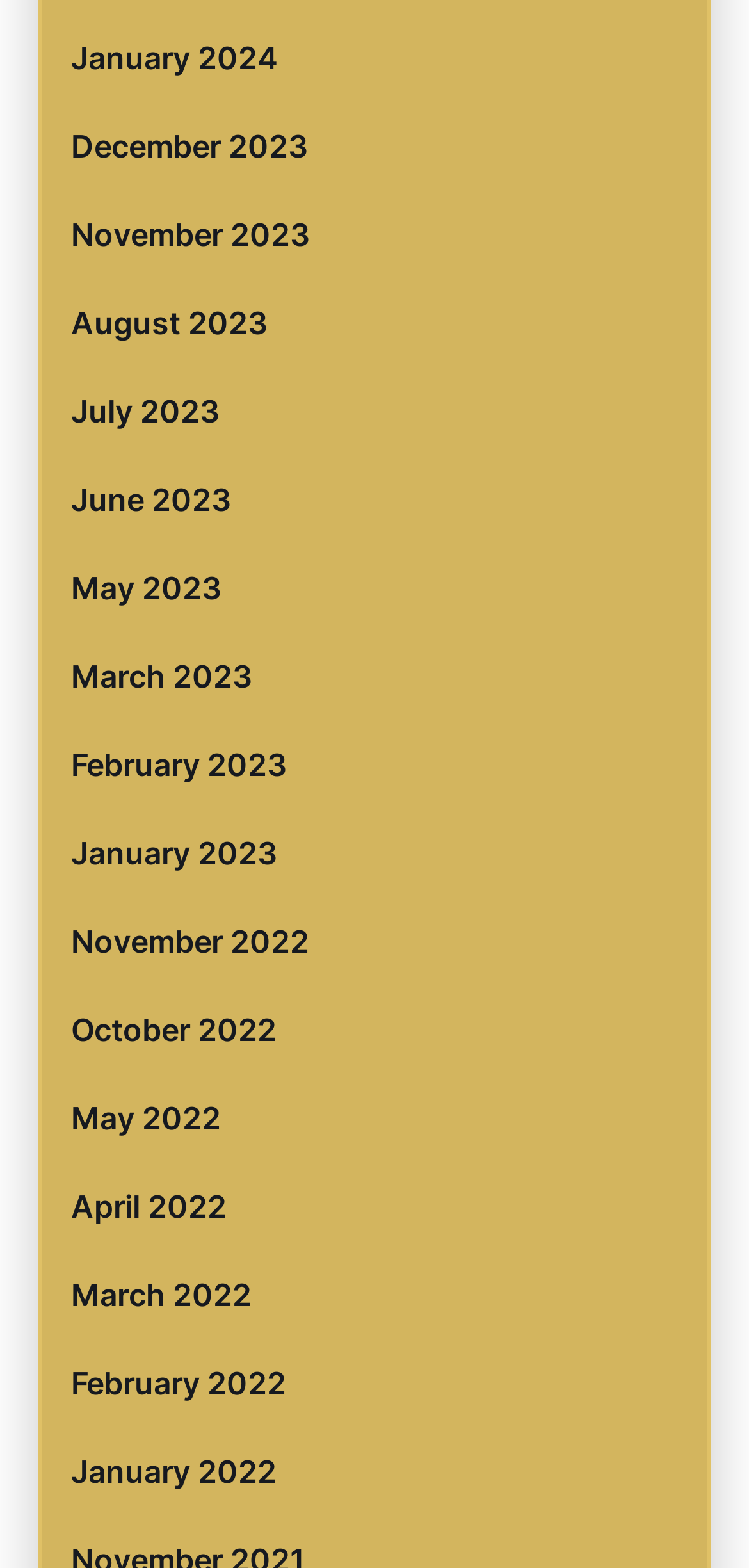Locate the coordinates of the bounding box for the clickable region that fulfills this instruction: "go to December 2023".

[0.095, 0.065, 0.905, 0.121]